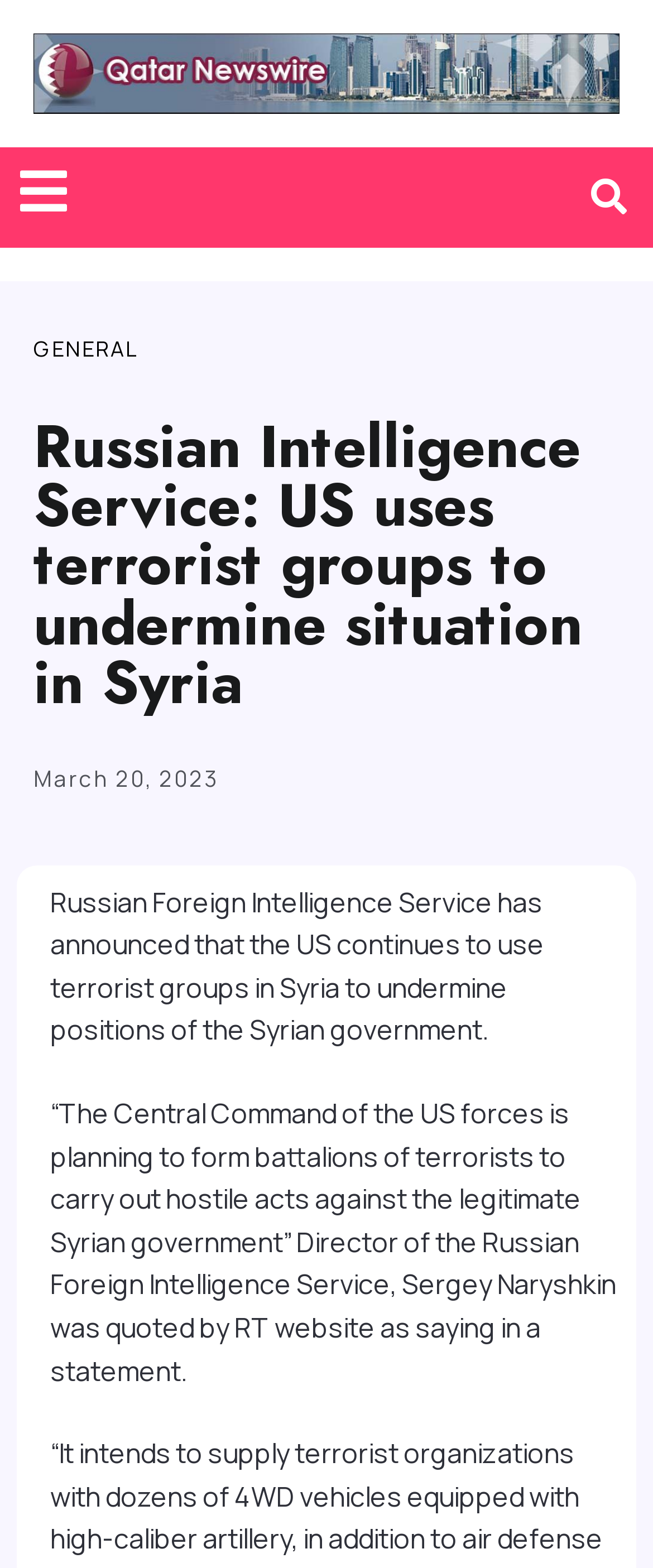What is the category of the news article?
Please provide a comprehensive answer based on the contents of the image.

I found the category of the news article by looking at the link element with the text 'GENERAL' which is located at the top of the webpage, below the main heading.